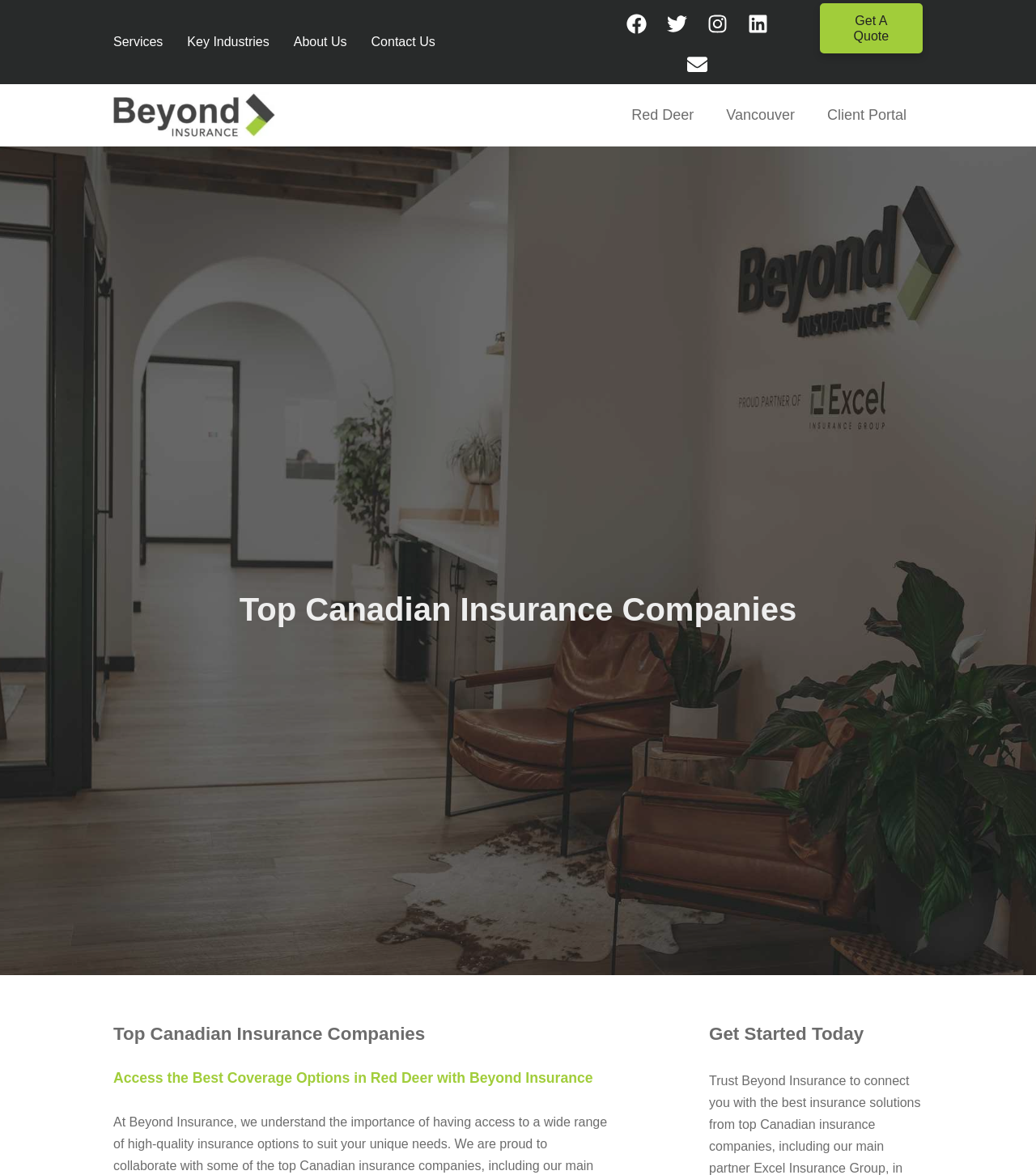Use one word or a short phrase to answer the question provided: 
What is the name of the insurance company?

Beyond Insurance